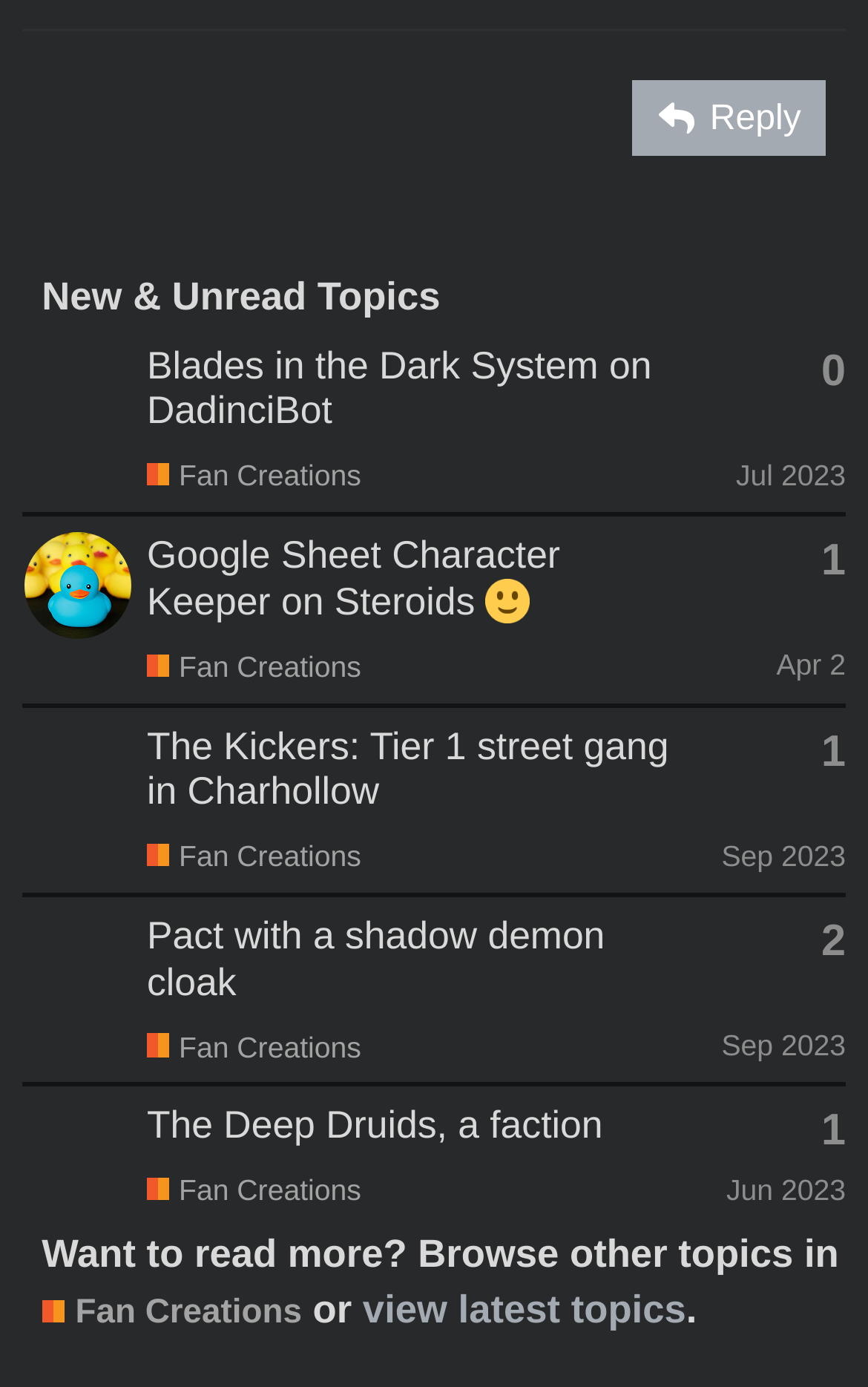Identify the bounding box coordinates of the part that should be clicked to carry out this instruction: "View latest topics".

[0.418, 0.927, 0.79, 0.96]